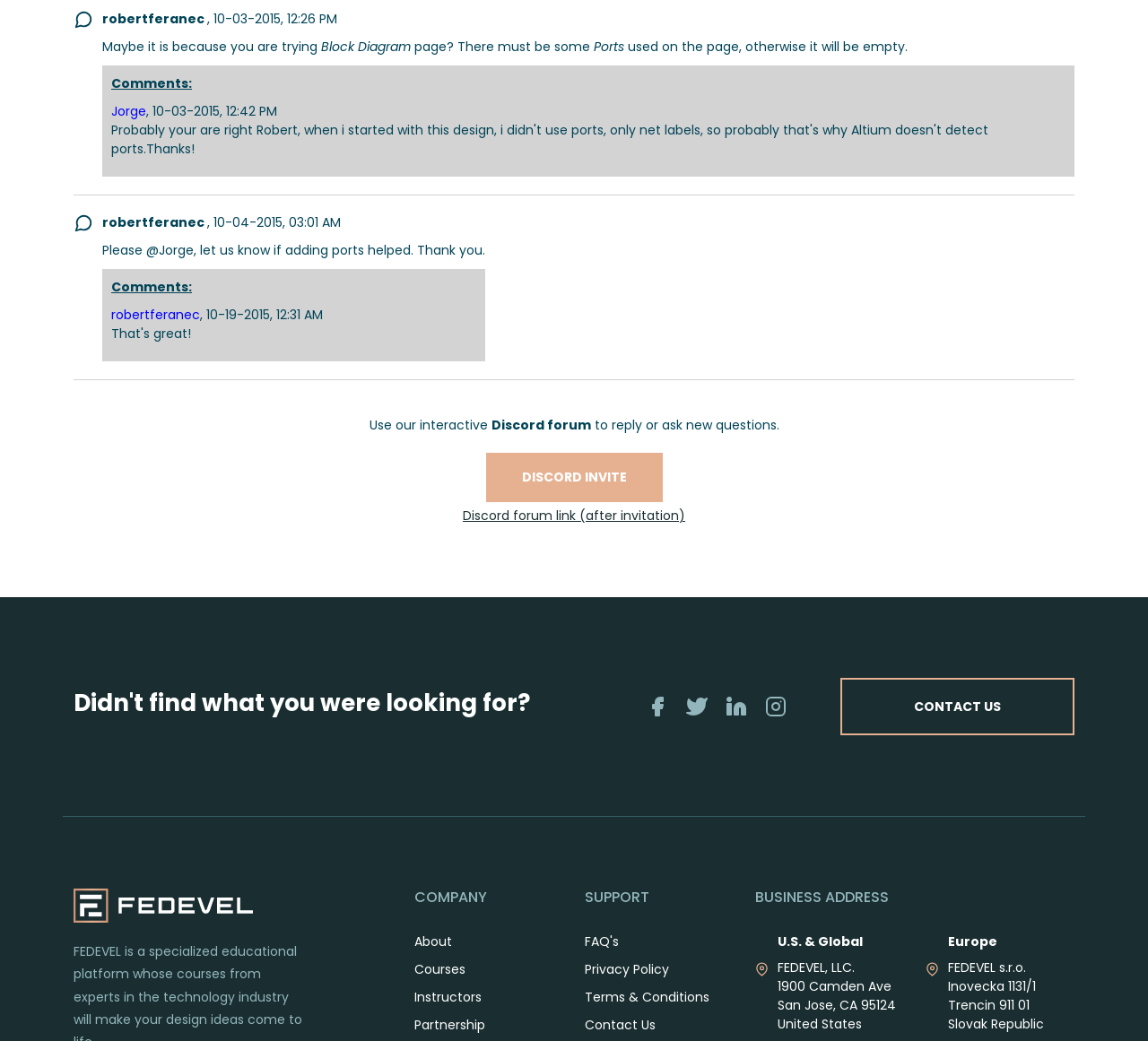Based on the element description Terms & Conditions, identify the bounding box of the UI element in the given webpage screenshot. The coordinates should be in the format (top-left x, top-left y, bottom-right x, bottom-right y) and must be between 0 and 1.

[0.509, 0.949, 0.618, 0.968]